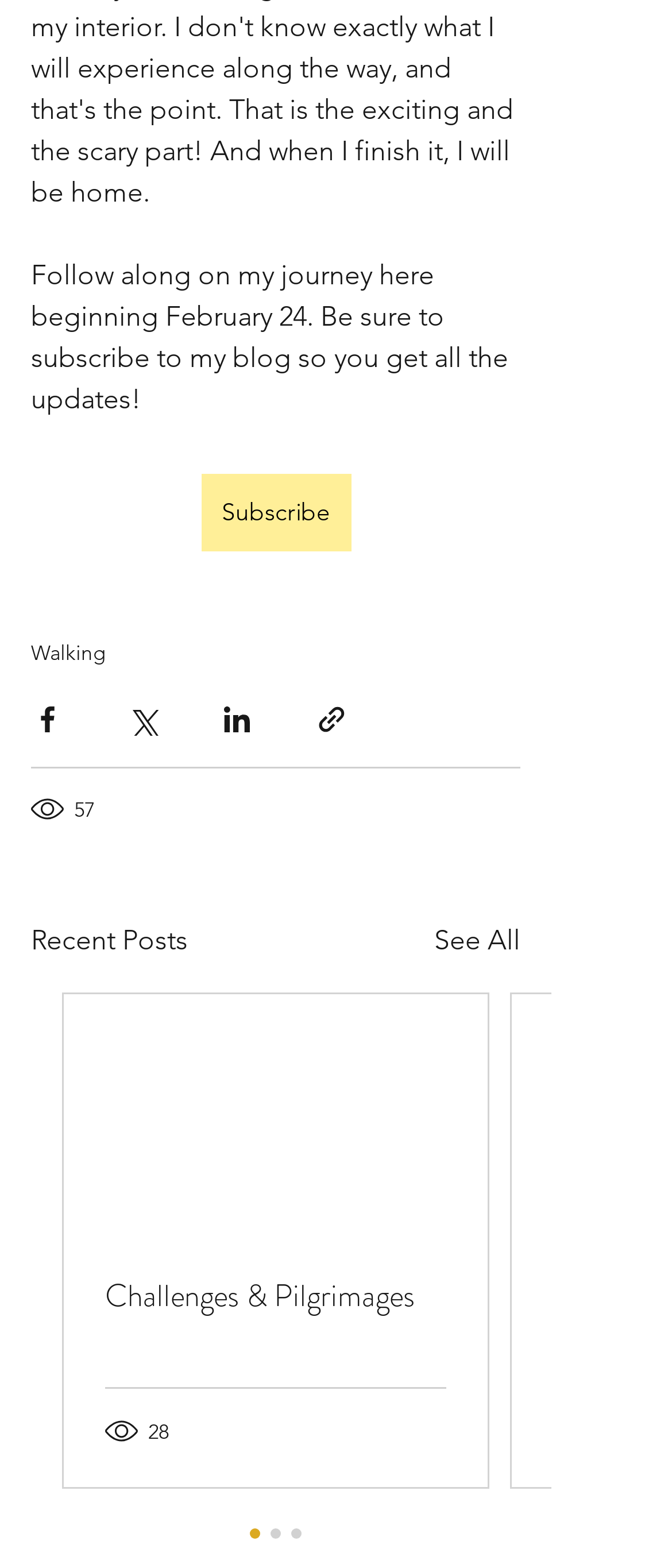With reference to the image, please provide a detailed answer to the following question: What is the author's journey starting from?

The author's journey is mentioned in the static text at the top of the page, which says 'Follow along on my journey here beginning February 24.'